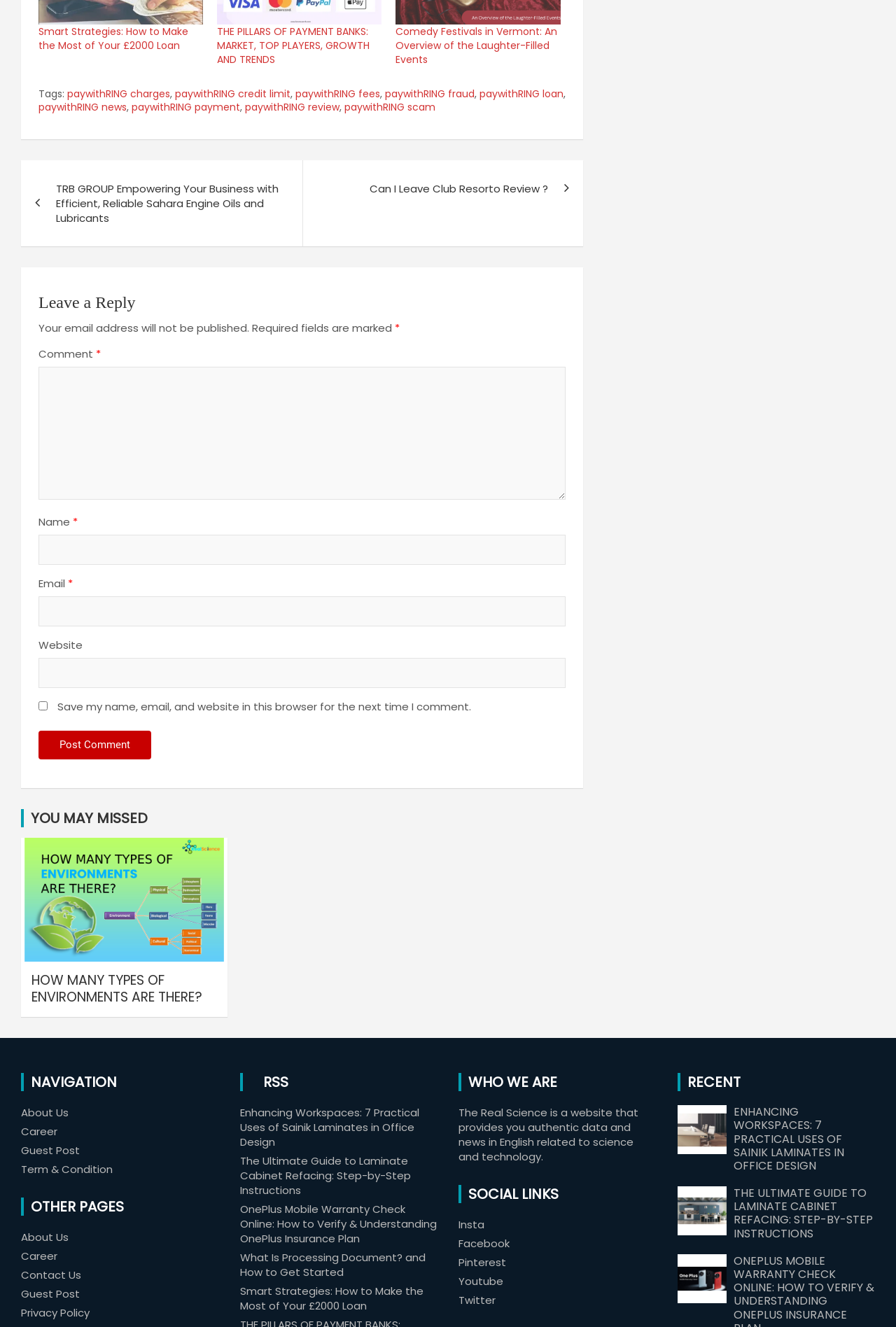Using the element description parent_node: Name * name="author", predict the bounding box coordinates for the UI element. Provide the coordinates in (top-left x, top-left y, bottom-right x, bottom-right y) format with values ranging from 0 to 1.

[0.043, 0.403, 0.632, 0.426]